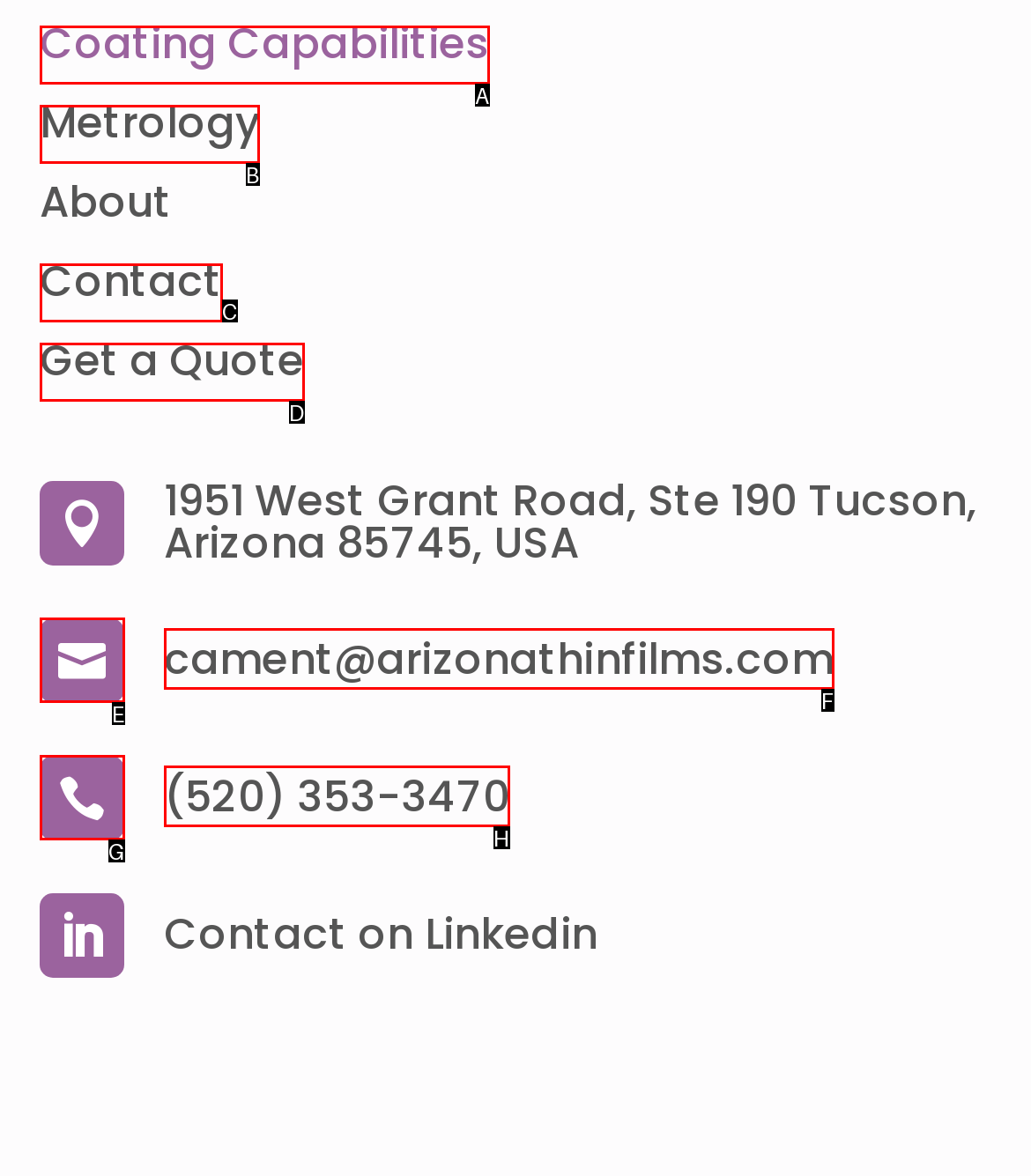Identify the UI element described as: Get a Quote
Answer with the option's letter directly.

D